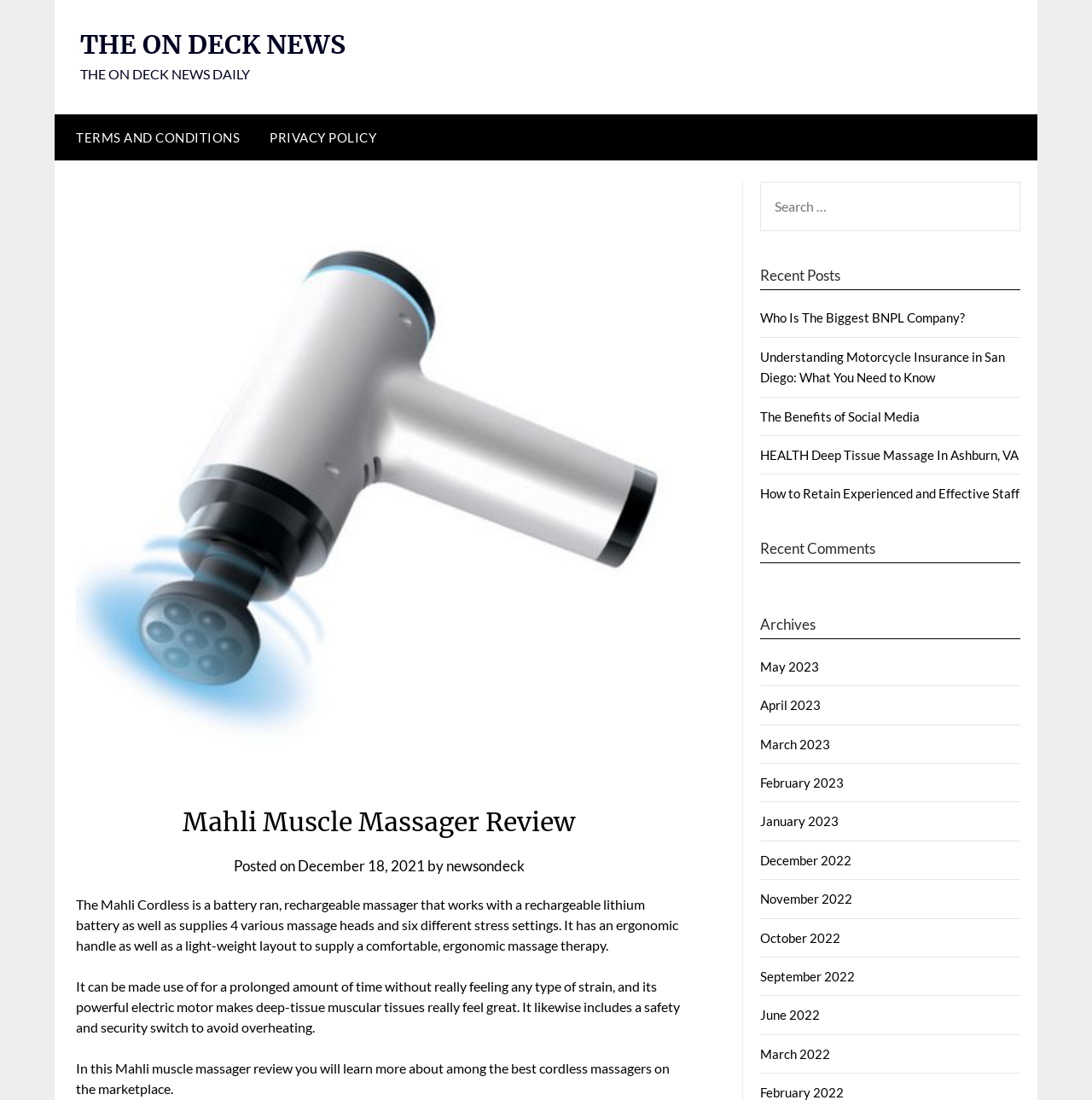How many massage heads does the Mahli Cordless have?
Refer to the screenshot and respond with a concise word or phrase.

4